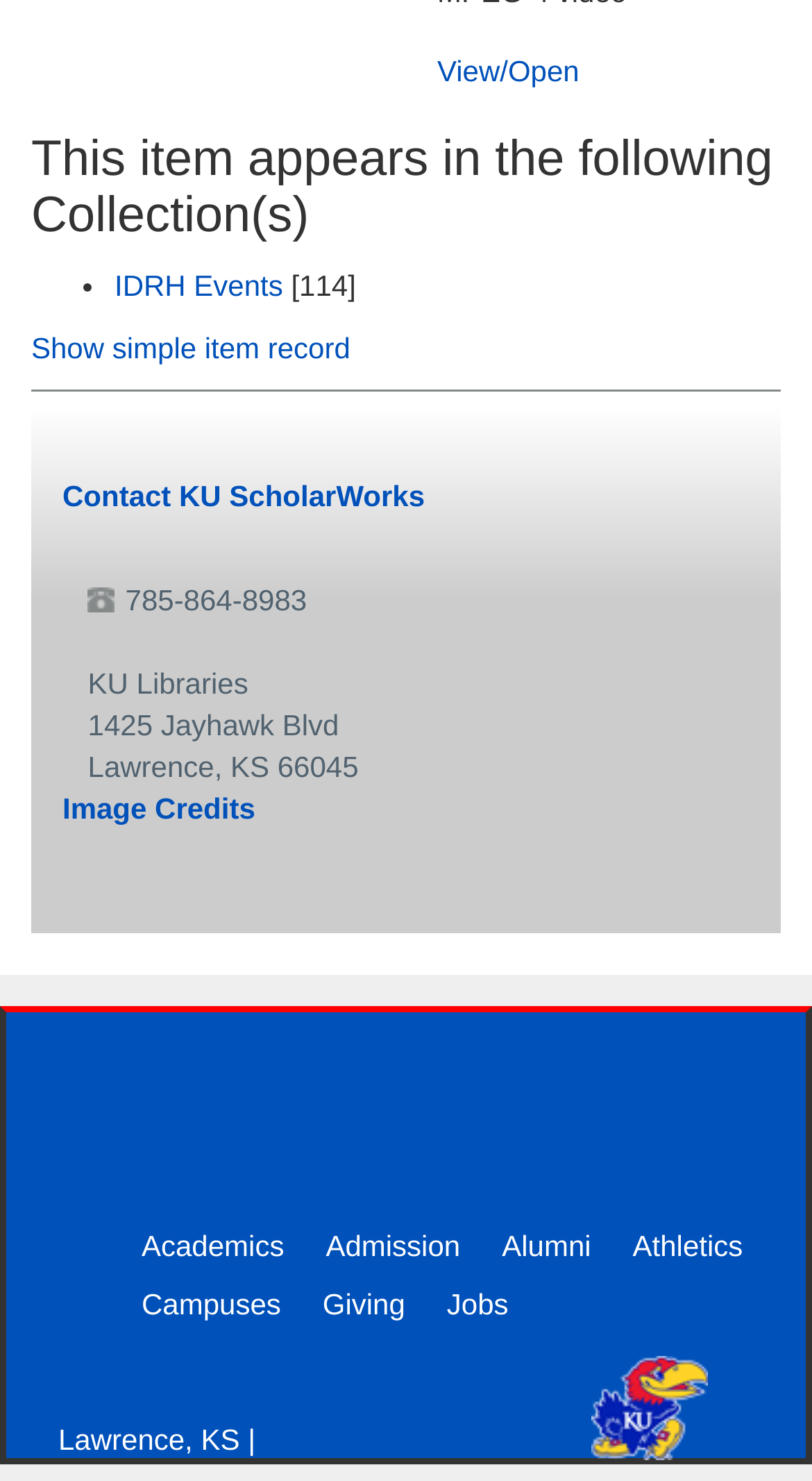What is the phone number of KU ScholarWorks?
Can you give a detailed and elaborate answer to the question?

I found the phone number by looking at the contentinfo section, which contains contact information. Within this section, I found a StaticText element with the phone number '785-864-8983'.